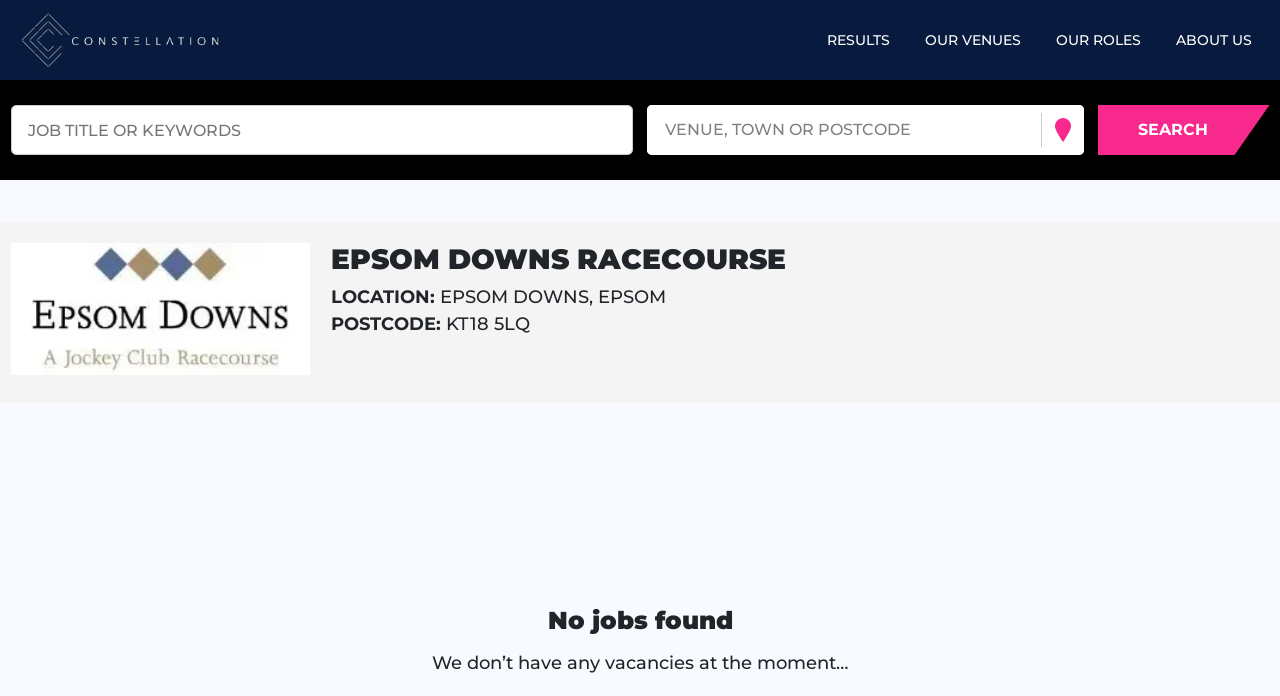Based on the image, provide a detailed and complete answer to the question: 
What is the purpose of the button?

I found the answer by looking at the button element and its child static text element, which says 'SEARCH'. This suggests that the button is used to search for vacancies.